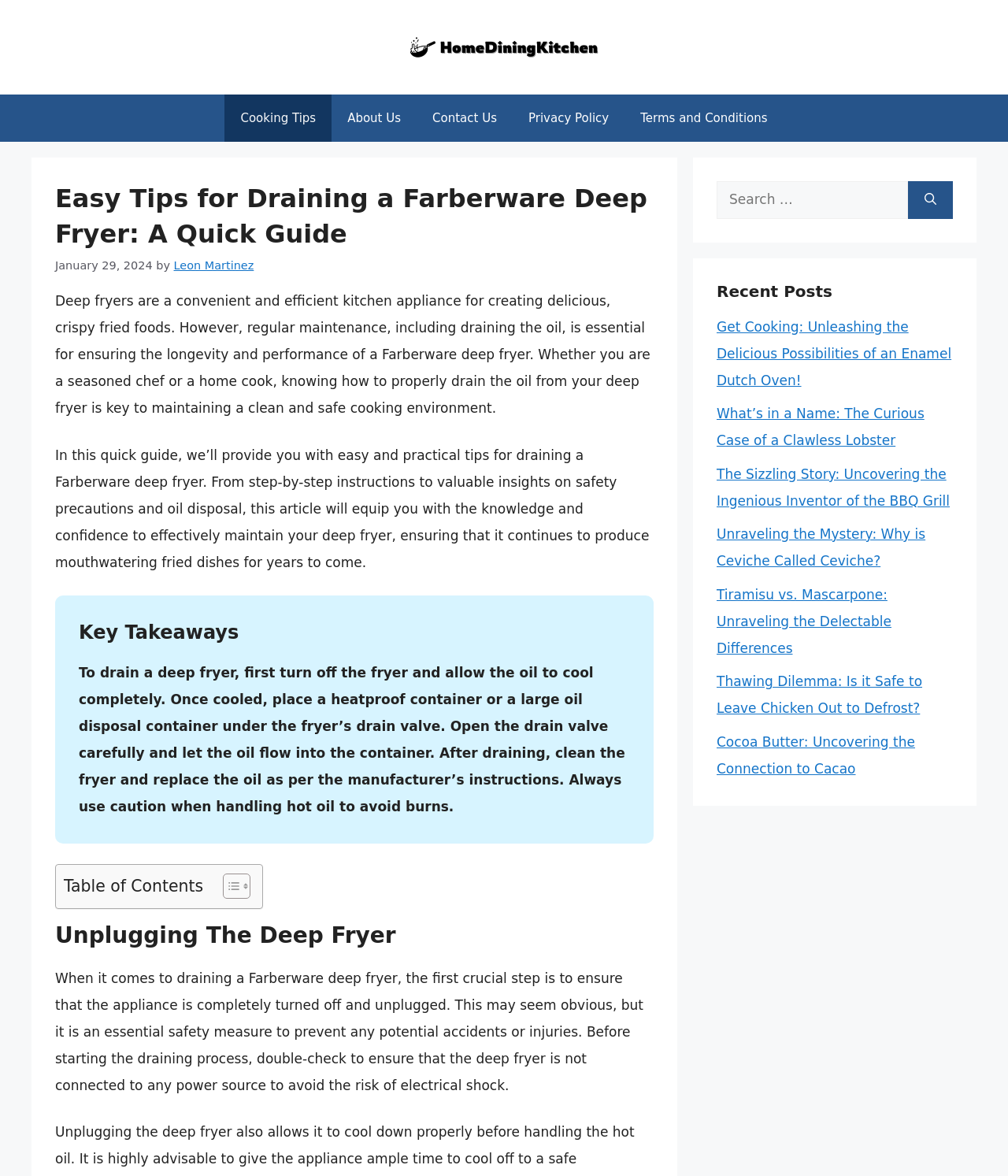Using the details in the image, give a detailed response to the question below:
What is the name of the website?

The name of the website is HomeDiningKitchen, which is displayed in the banner section at the top of the webpage and is also linked as the website's logo.